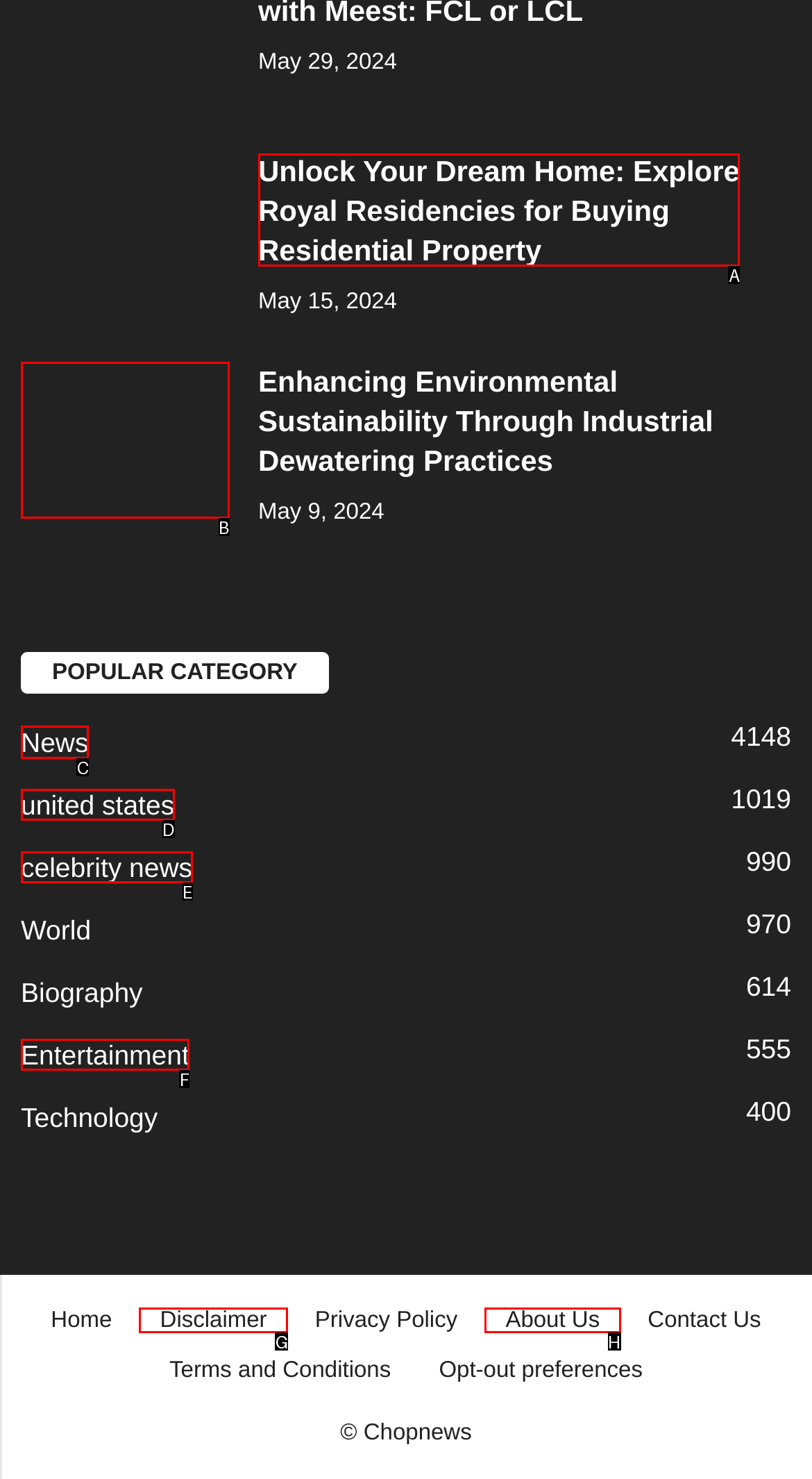Identify the letter of the correct UI element to fulfill the task: Explore 'News 4148' from the given options in the screenshot.

C